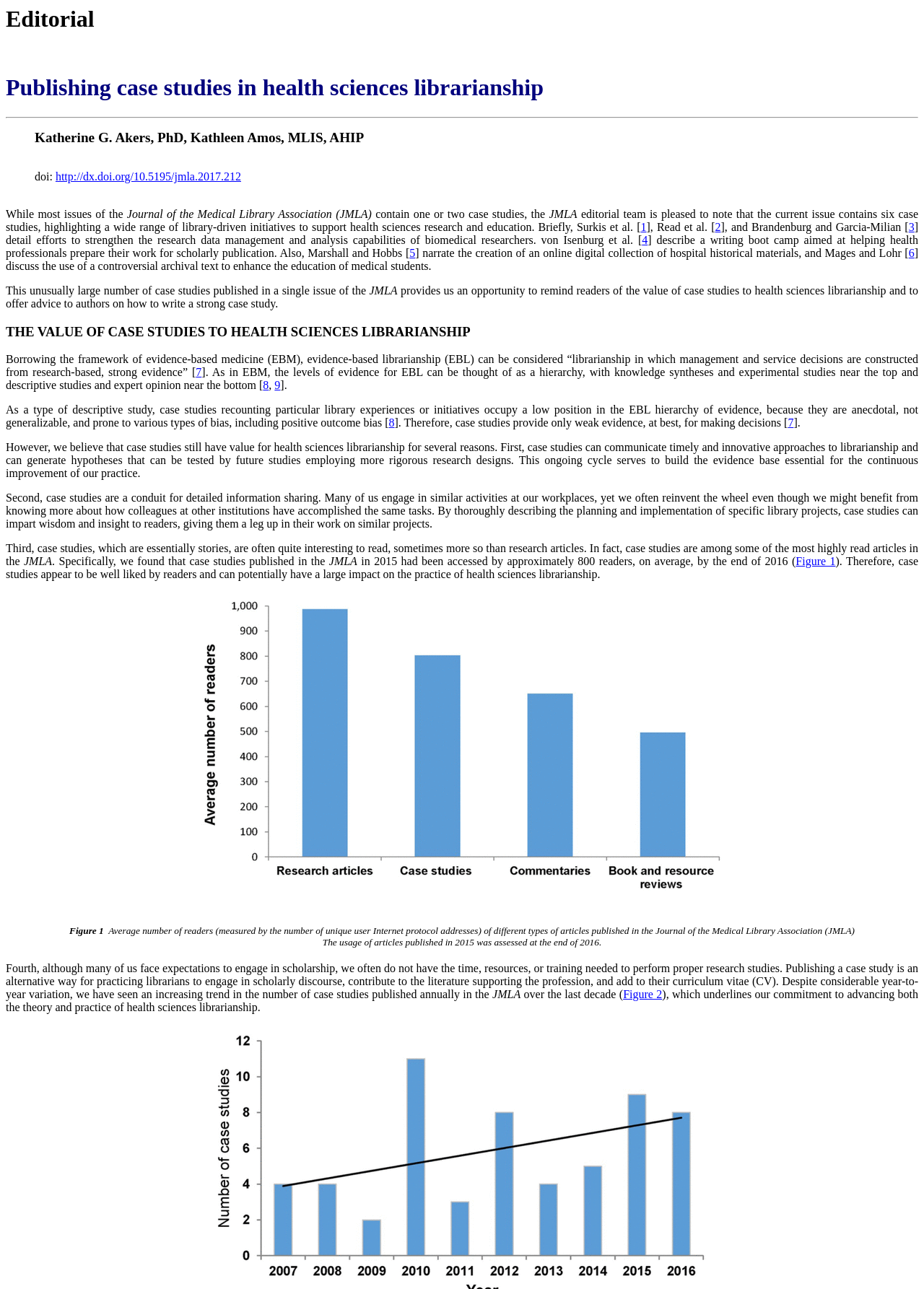Why are case studies important for health sciences librarianship?
Provide a detailed answer to the question, using the image to inform your response.

The editorial argues that case studies are important for health sciences librarianship because they provide weak evidence, share experiences, and can generate hypotheses that can be tested by future studies, despite being anecdotal and prone to bias.